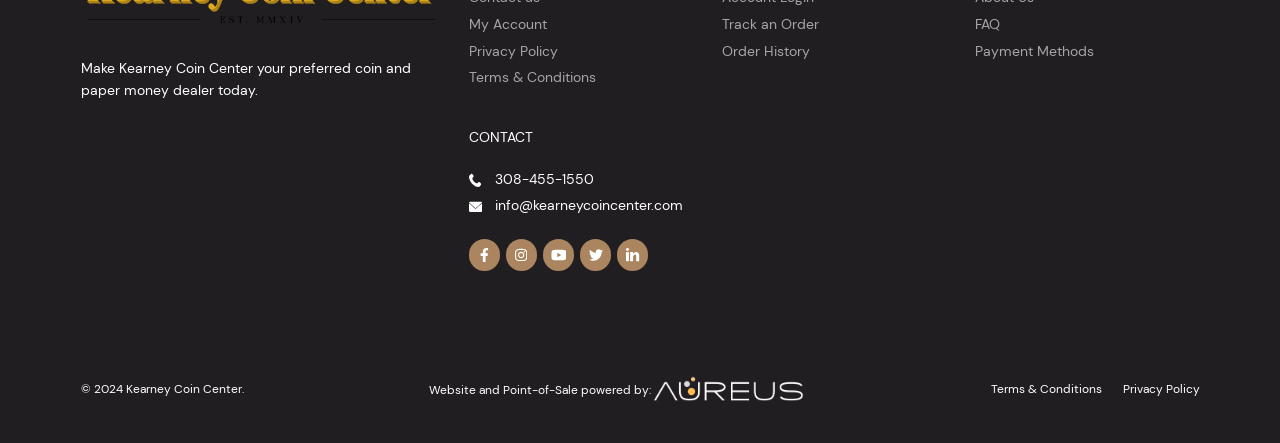Determine the bounding box coordinates for the area that should be clicked to carry out the following instruction: "Contact us".

[0.366, 0.291, 0.542, 0.33]